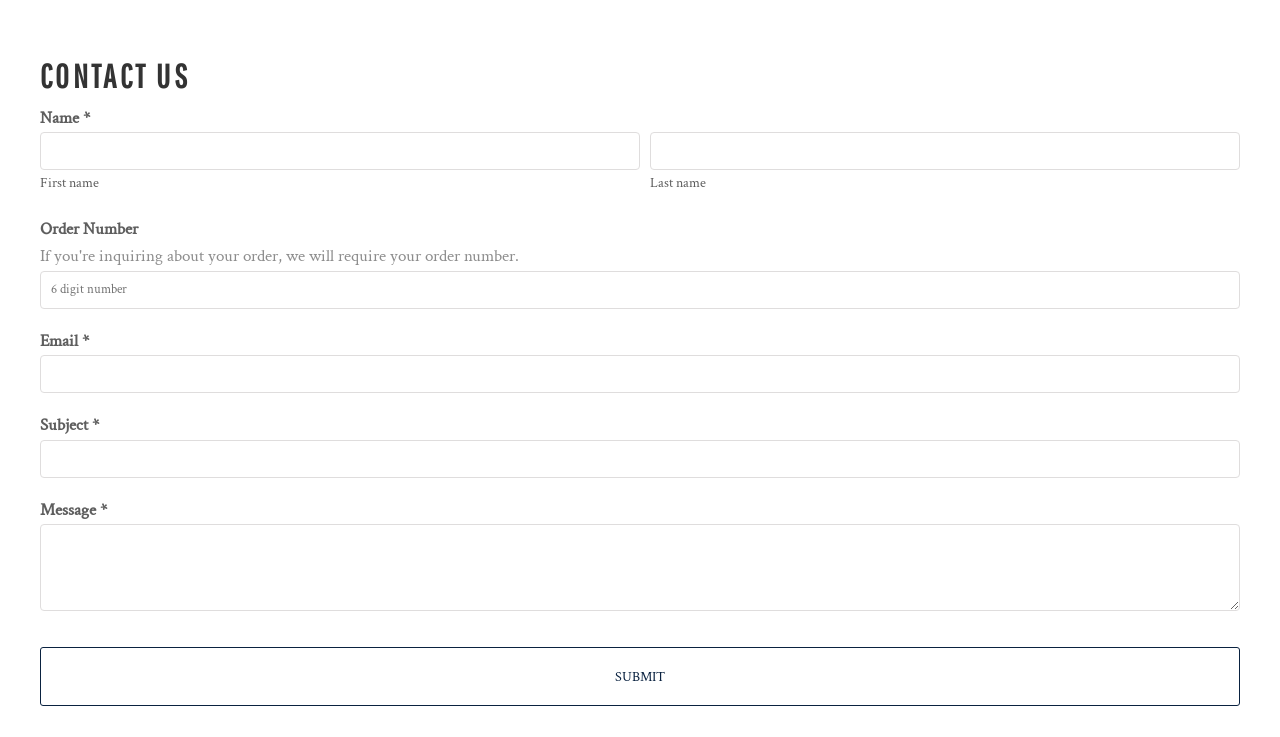Use a single word or phrase to answer the question:
What is the position of the 'SUBMIT' button?

Bottom